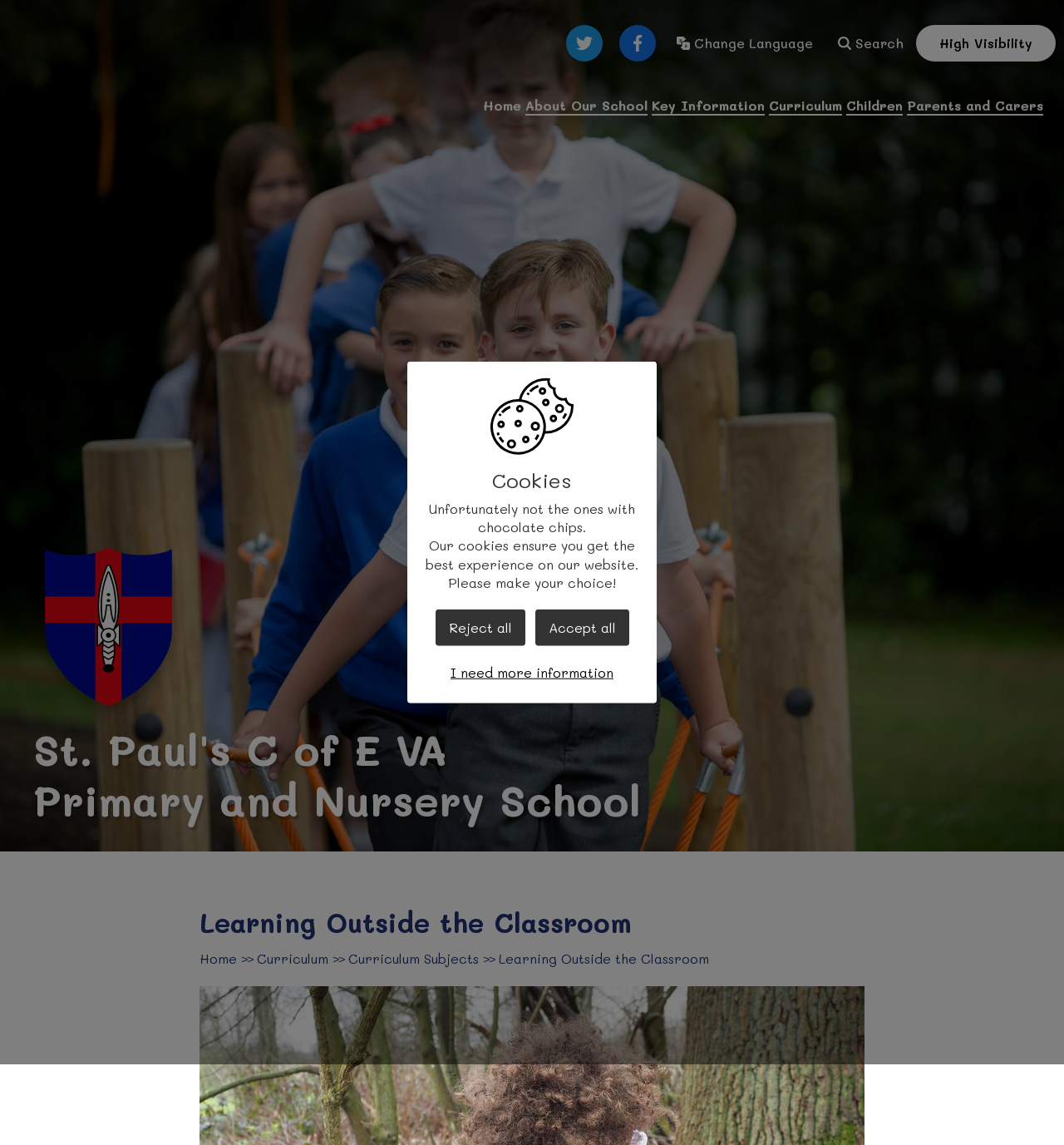Bounding box coordinates are specified in the format (top-left x, top-left y, bottom-right x, bottom-right y). All values are floating point numbers bounded between 0 and 1. Please provide the bounding box coordinate of the region this sentence describes: About Our School

[0.494, 0.084, 0.609, 0.101]